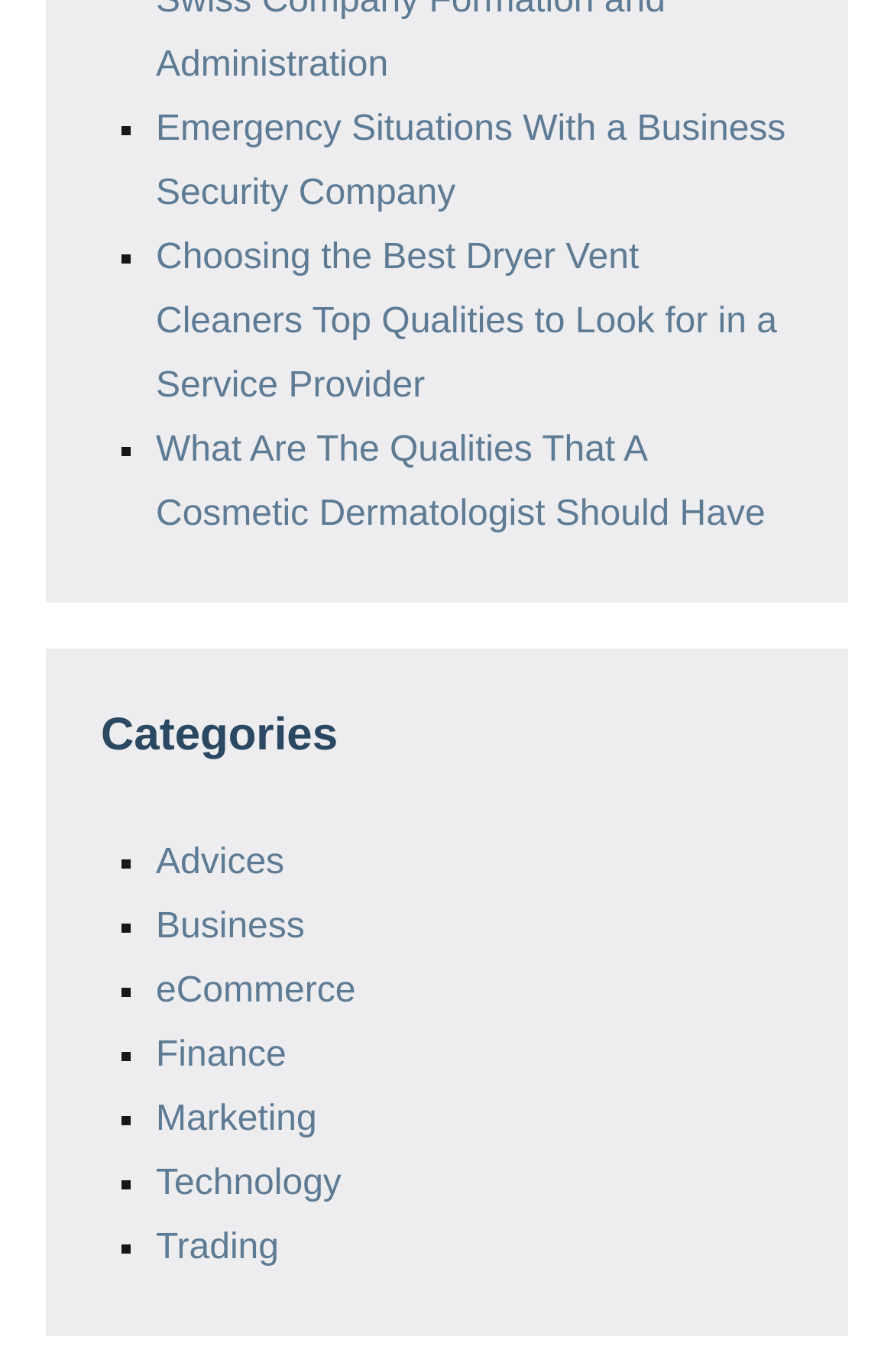Identify the bounding box coordinates of the area that should be clicked in order to complete the given instruction: "Learn about Technology". The bounding box coordinates should be four float numbers between 0 and 1, i.e., [left, top, right, bottom].

[0.174, 0.848, 0.382, 0.876]